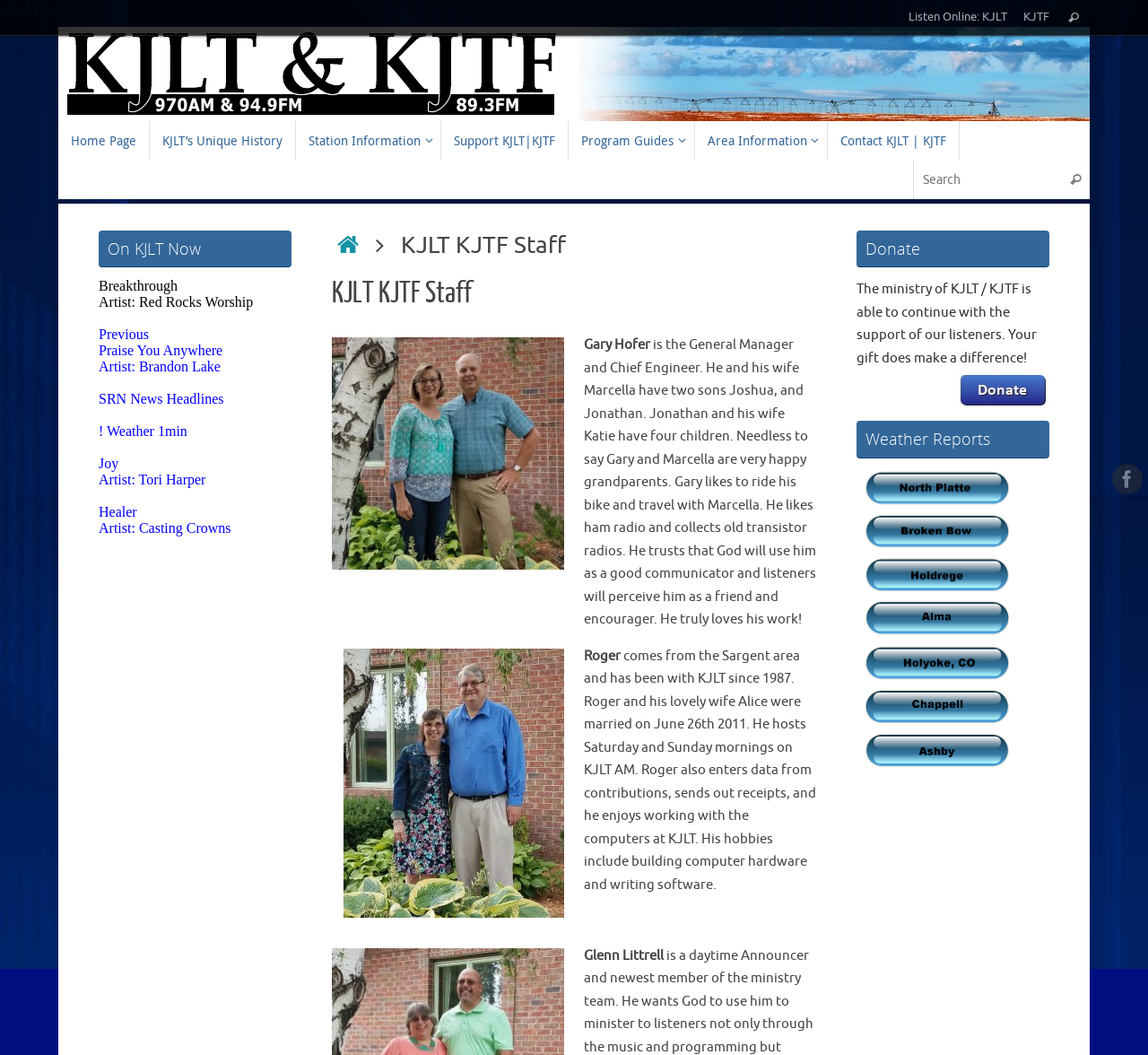Identify the bounding box coordinates of the section that should be clicked to achieve the task described: "Visit KJTF website".

[0.888, 0.0, 0.917, 0.034]